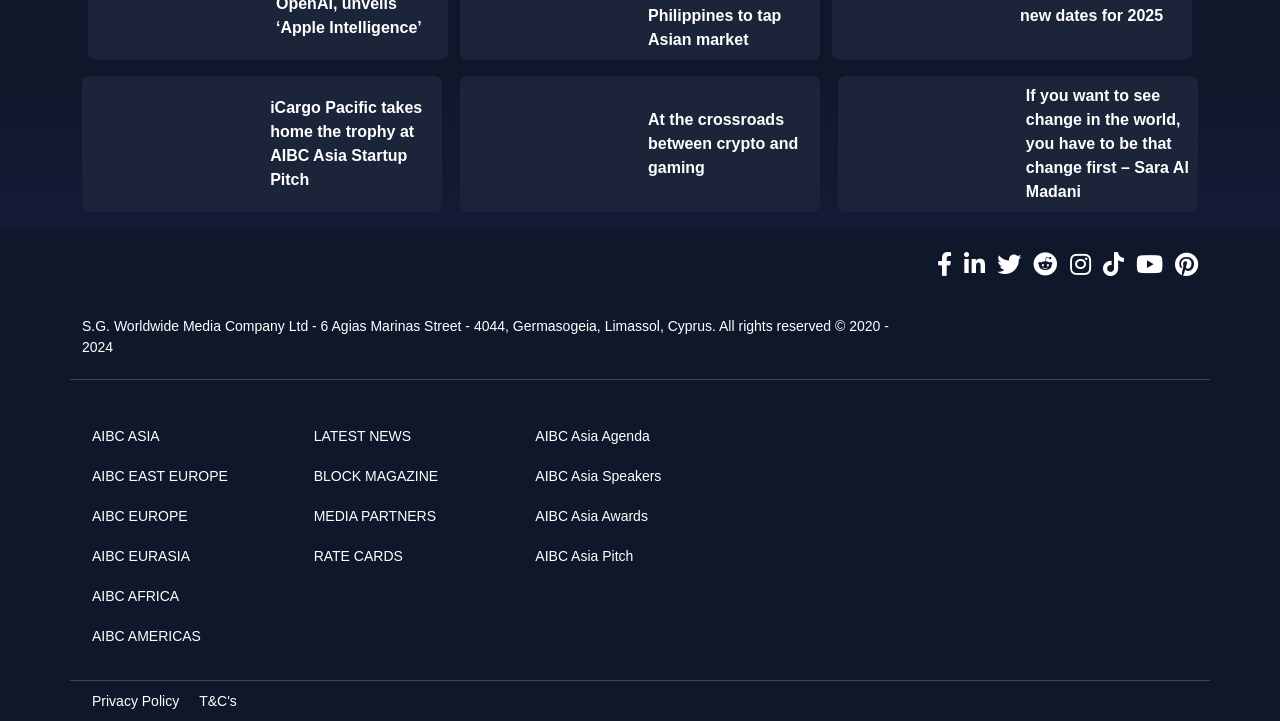Answer with a single word or phrase: 
What is the main topic of this webpage?

AIBC